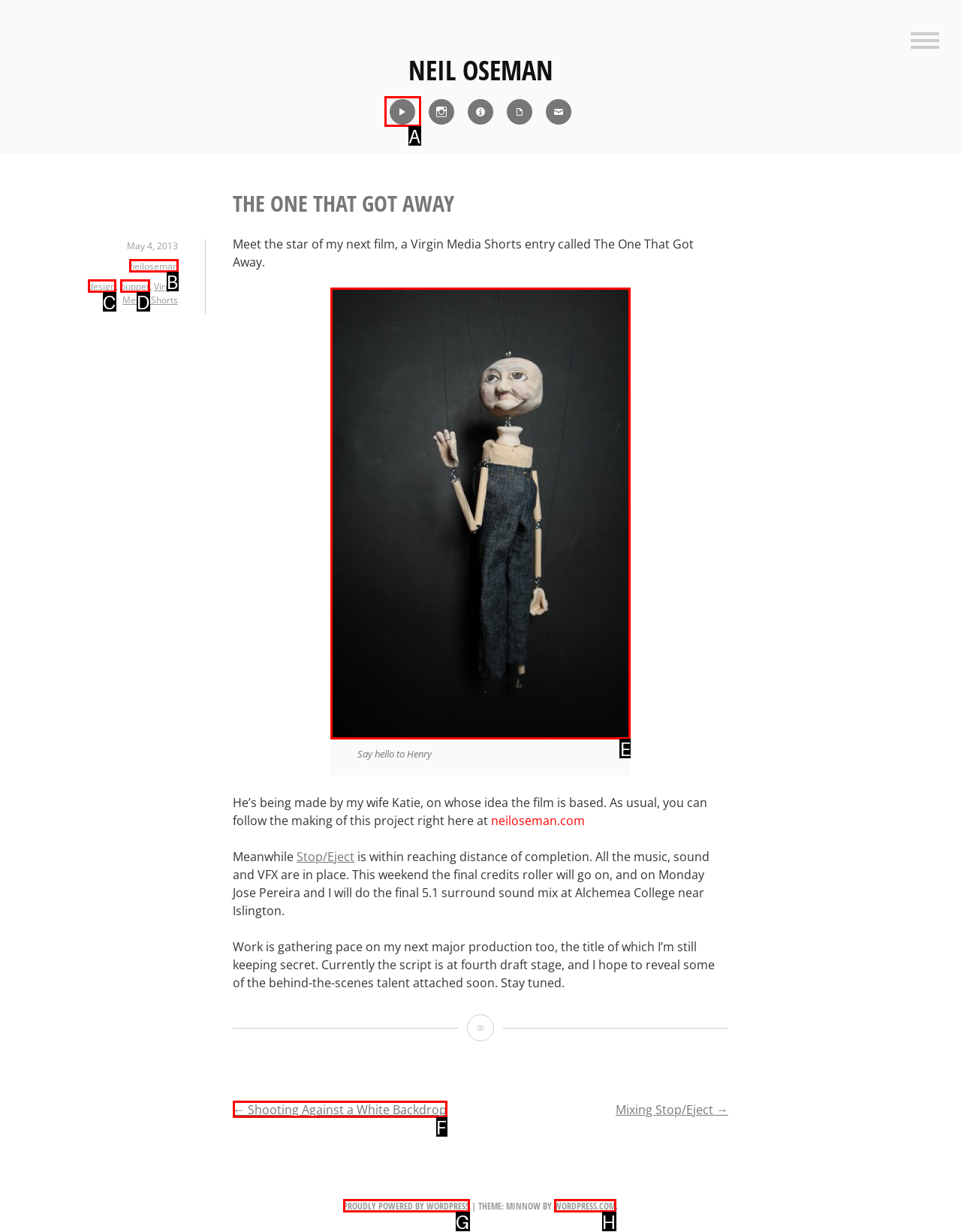Pick the right letter to click to achieve the task: View the image of Henry
Answer with the letter of the correct option directly.

E